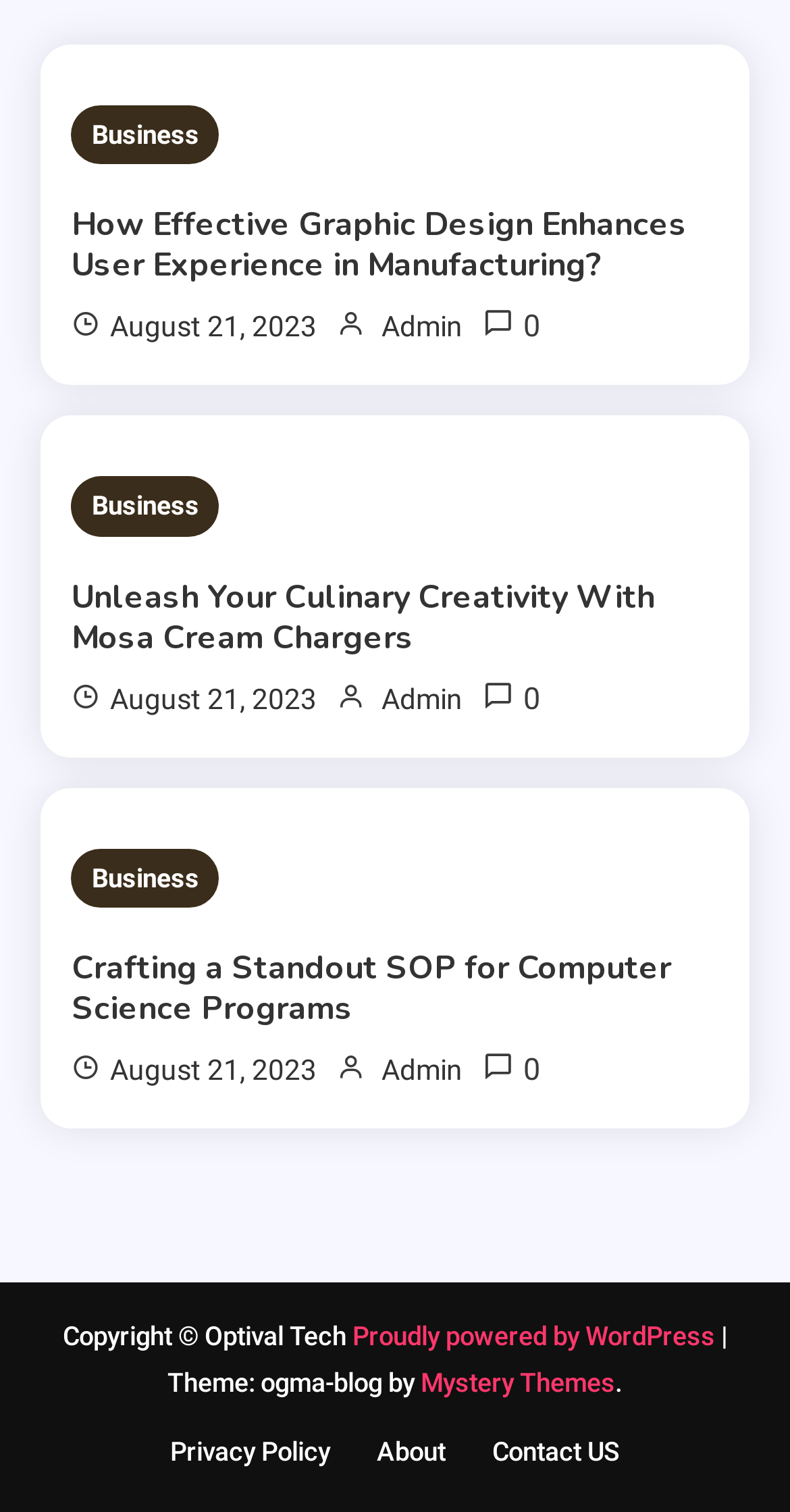Please identify the bounding box coordinates of the element I need to click to follow this instruction: "Visit the about page".

[0.477, 0.95, 0.564, 0.97]